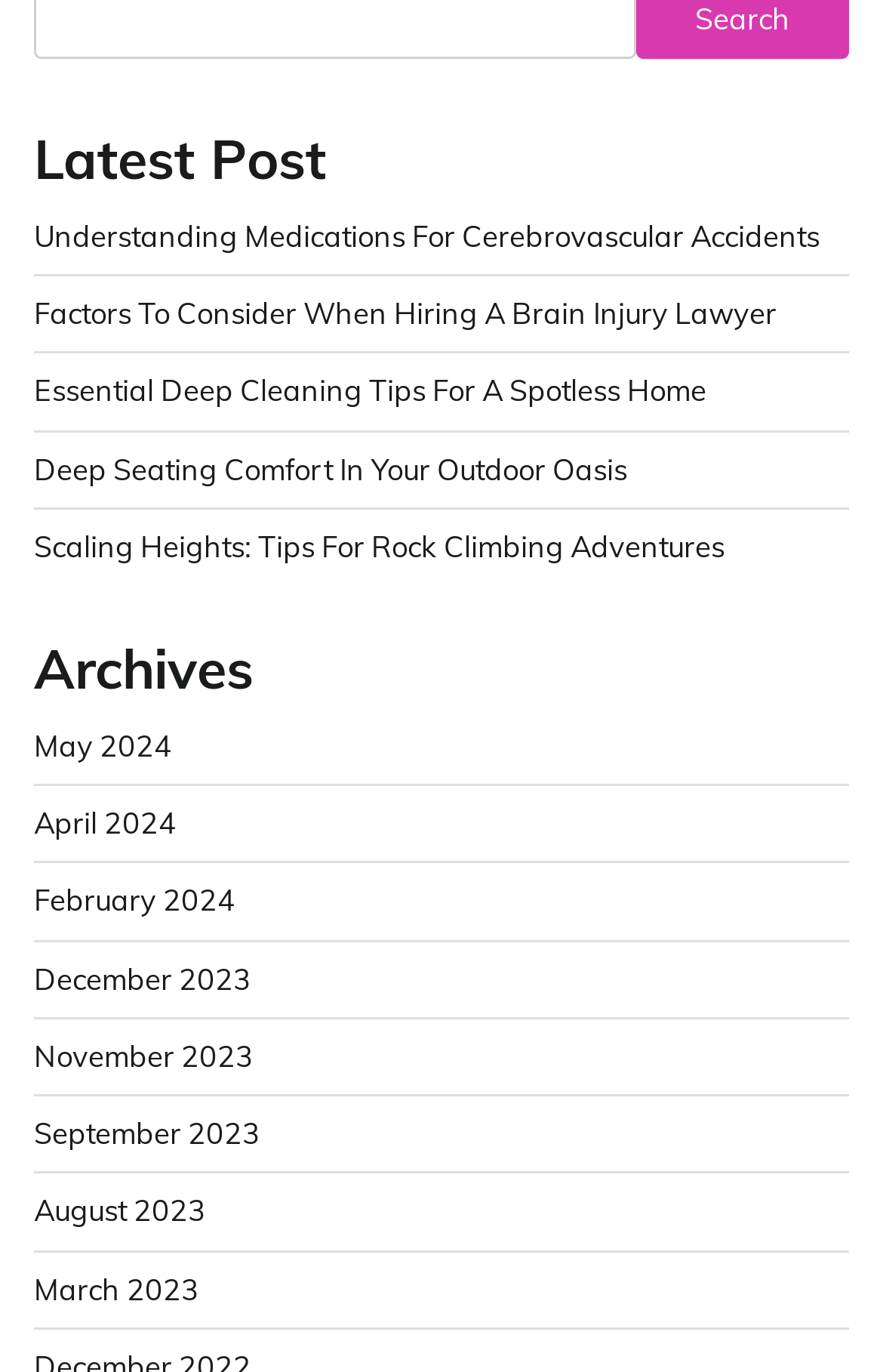What is the common theme among the posts?
Please provide a single word or phrase in response based on the screenshot.

Lifestyle